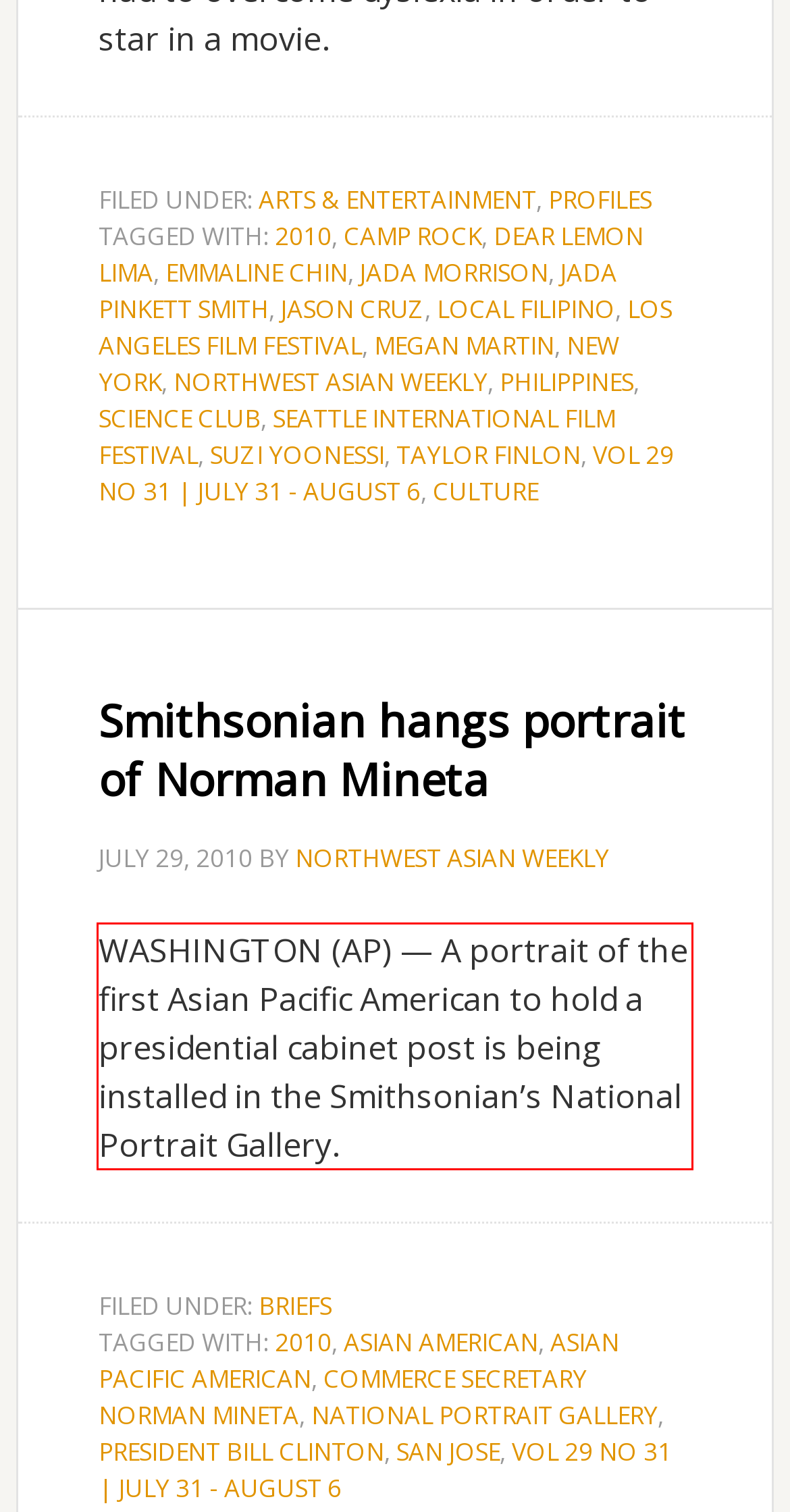Your task is to recognize and extract the text content from the UI element enclosed in the red bounding box on the webpage screenshot.

WASHINGTON (AP) — A portrait of the first Asian Pacific American to hold a presidential cabinet post is being installed in the Smithsonian’s National Portrait Gallery.